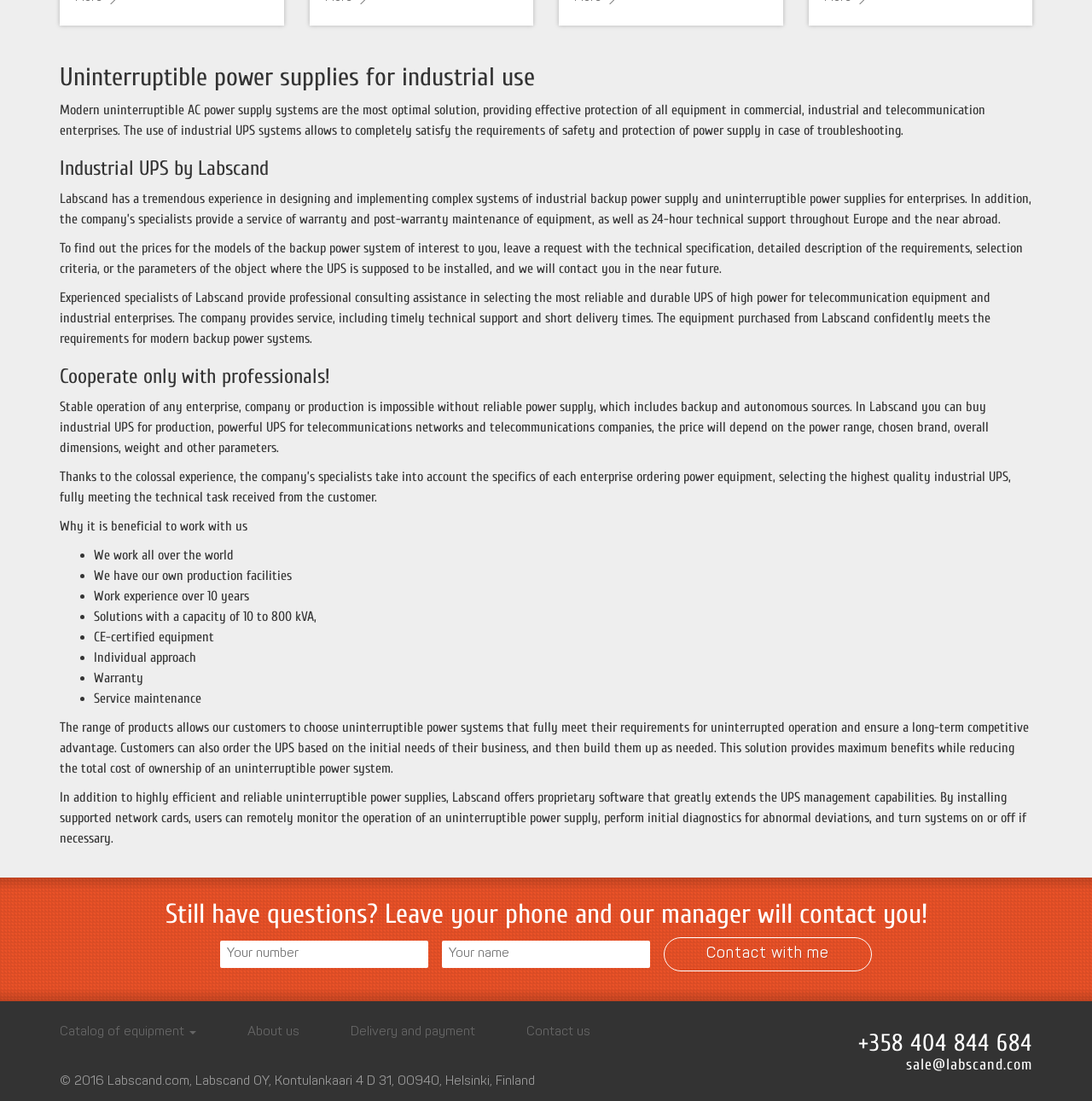What is the location of Labscand's office?
Make sure to answer the question with a detailed and comprehensive explanation.

The answer can be found in the footer of the webpage, where the company's address is listed as 'Kontulankaari 4 D 31, 00940, Helsinki, Finland'.